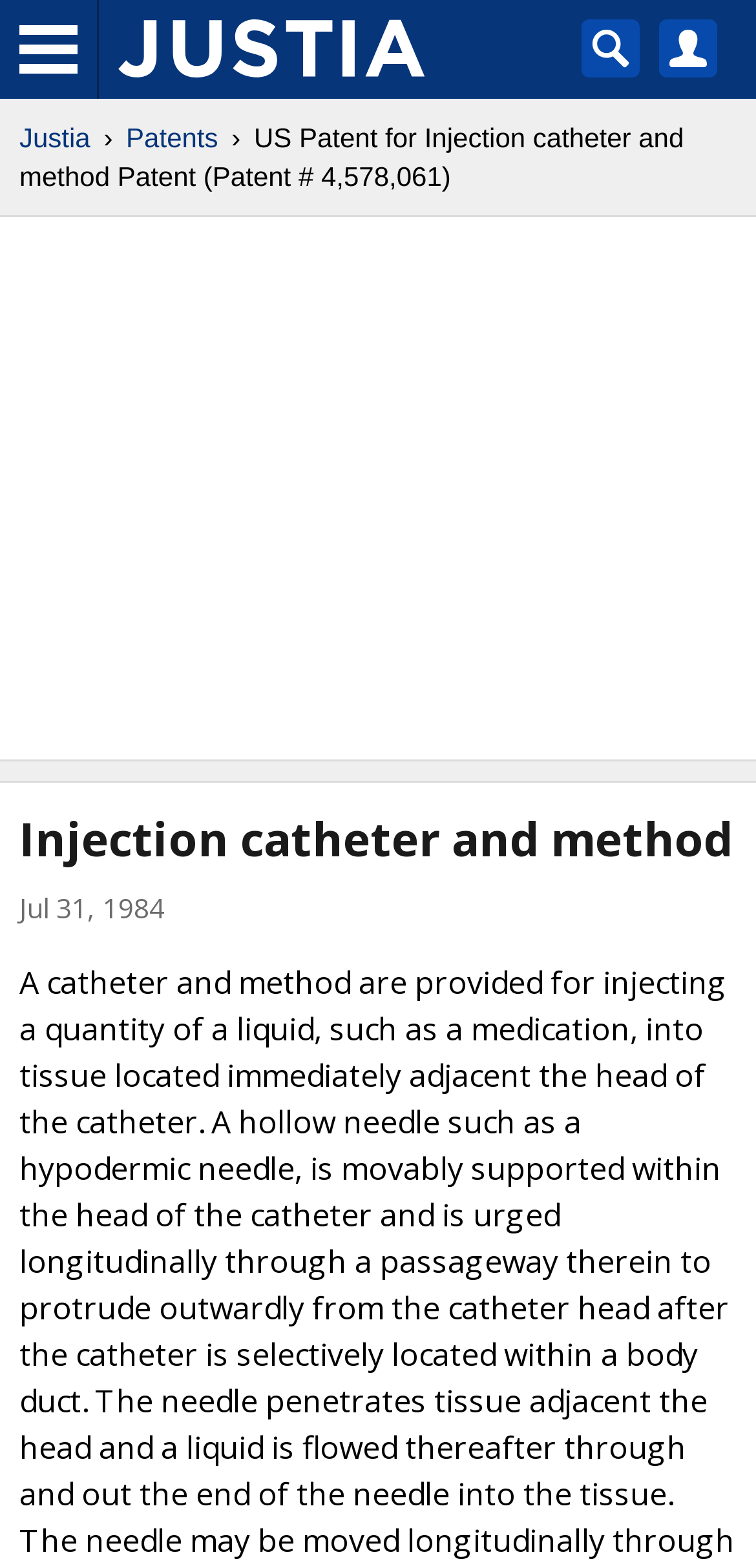What is the patent number of the injection catheter?
Refer to the image and offer an in-depth and detailed answer to the question.

The patent number can be found in the static text element 'US Patent for Injection catheter and method Patent (Patent # 4,578,061)' which is located at the top of the webpage.